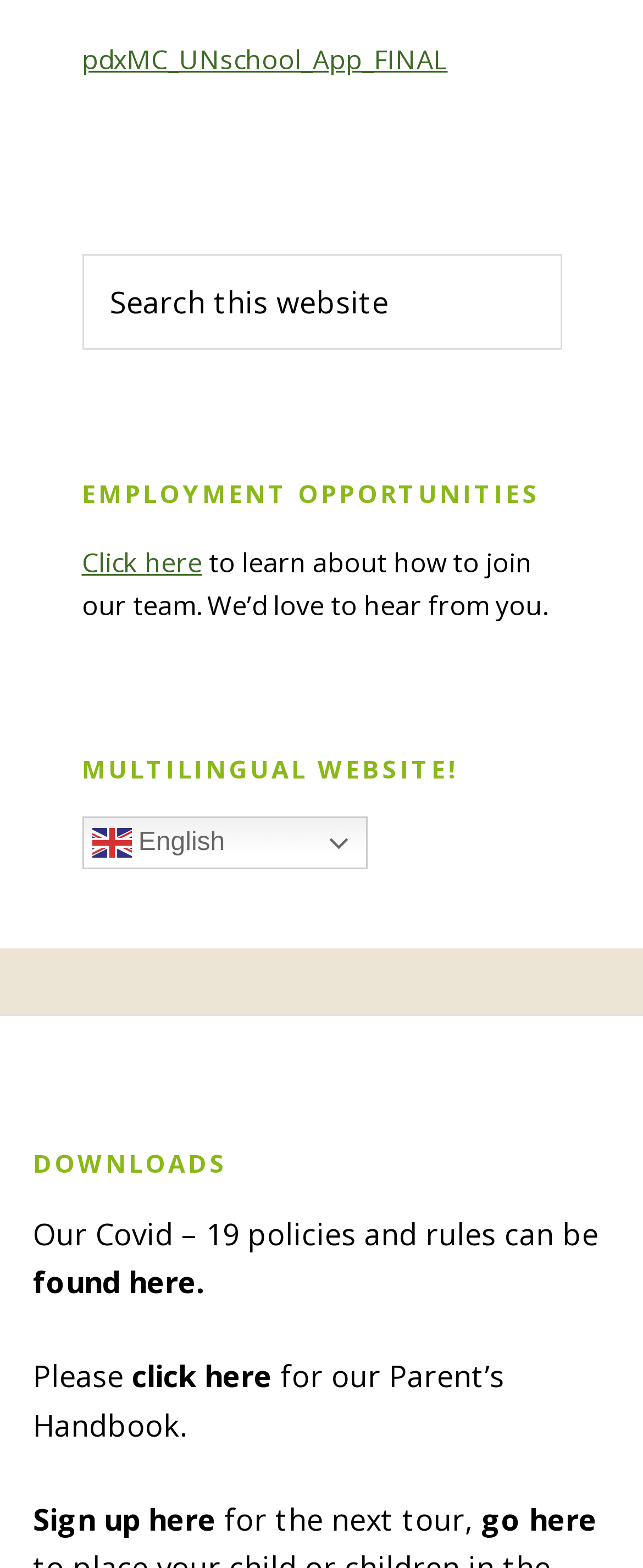Specify the bounding box coordinates of the region I need to click to perform the following instruction: "Download Covid-19 policies and rules". The coordinates must be four float numbers in the range of 0 to 1, i.e., [left, top, right, bottom].

[0.051, 0.805, 0.318, 0.83]